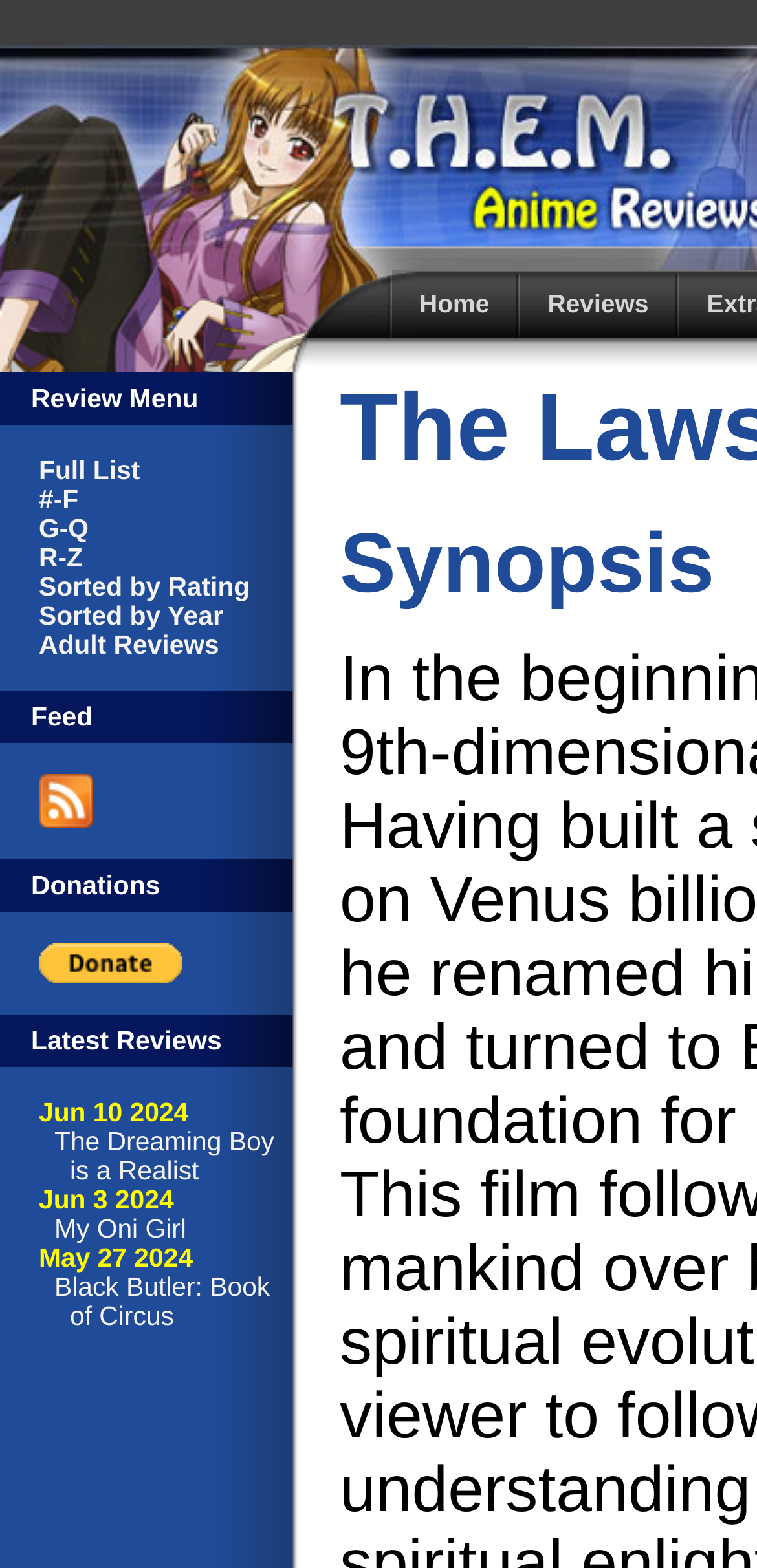What is the text next to the 'Subscribe to THEM Anime Reviews' link?
Based on the visual, give a brief answer using one word or a short phrase.

Feed